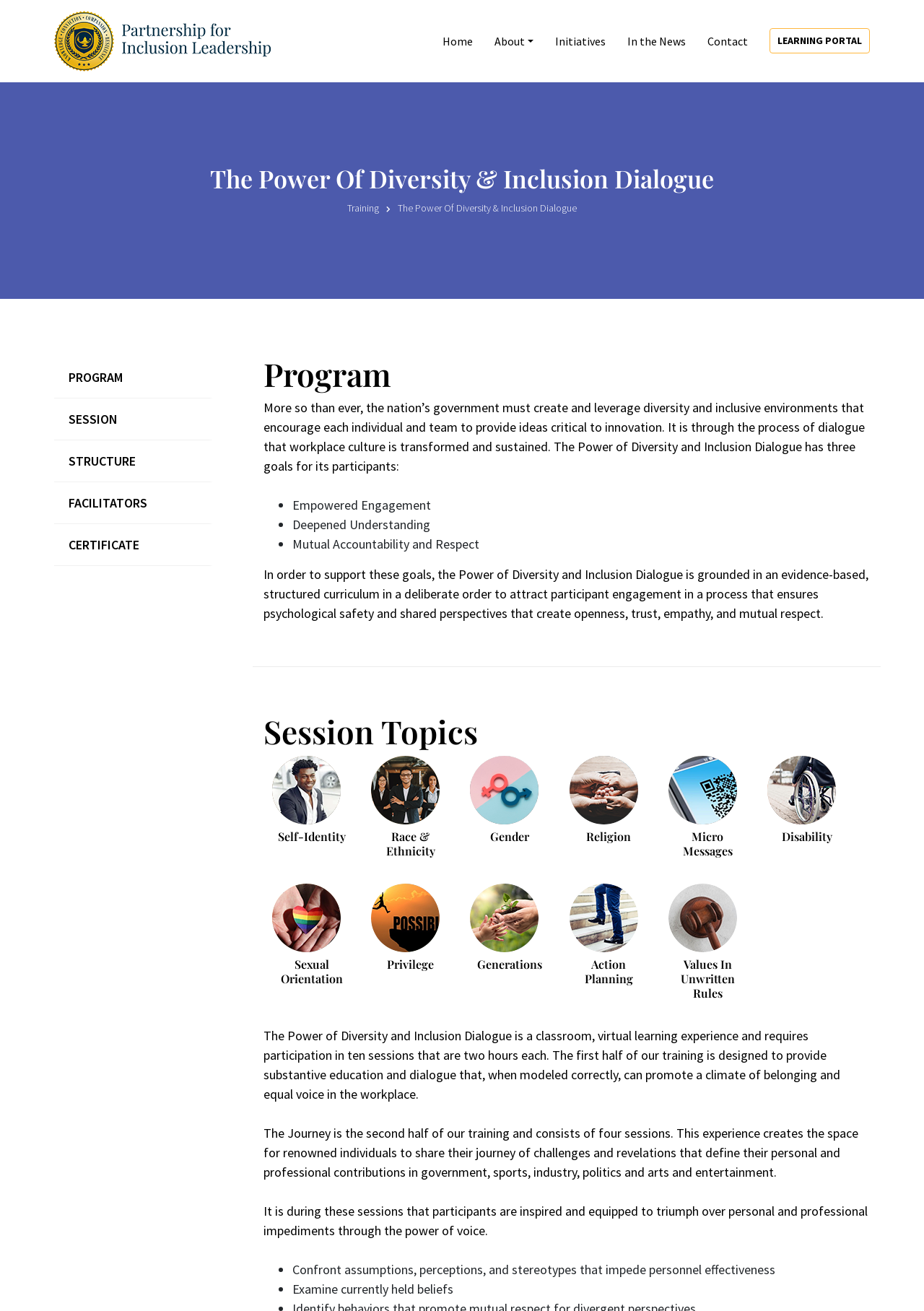Find the bounding box coordinates of the element you need to click on to perform this action: 'Click on the 'LEARNING PORTAL' link'. The coordinates should be represented by four float values between 0 and 1, in the format [left, top, right, bottom].

[0.833, 0.022, 0.941, 0.041]